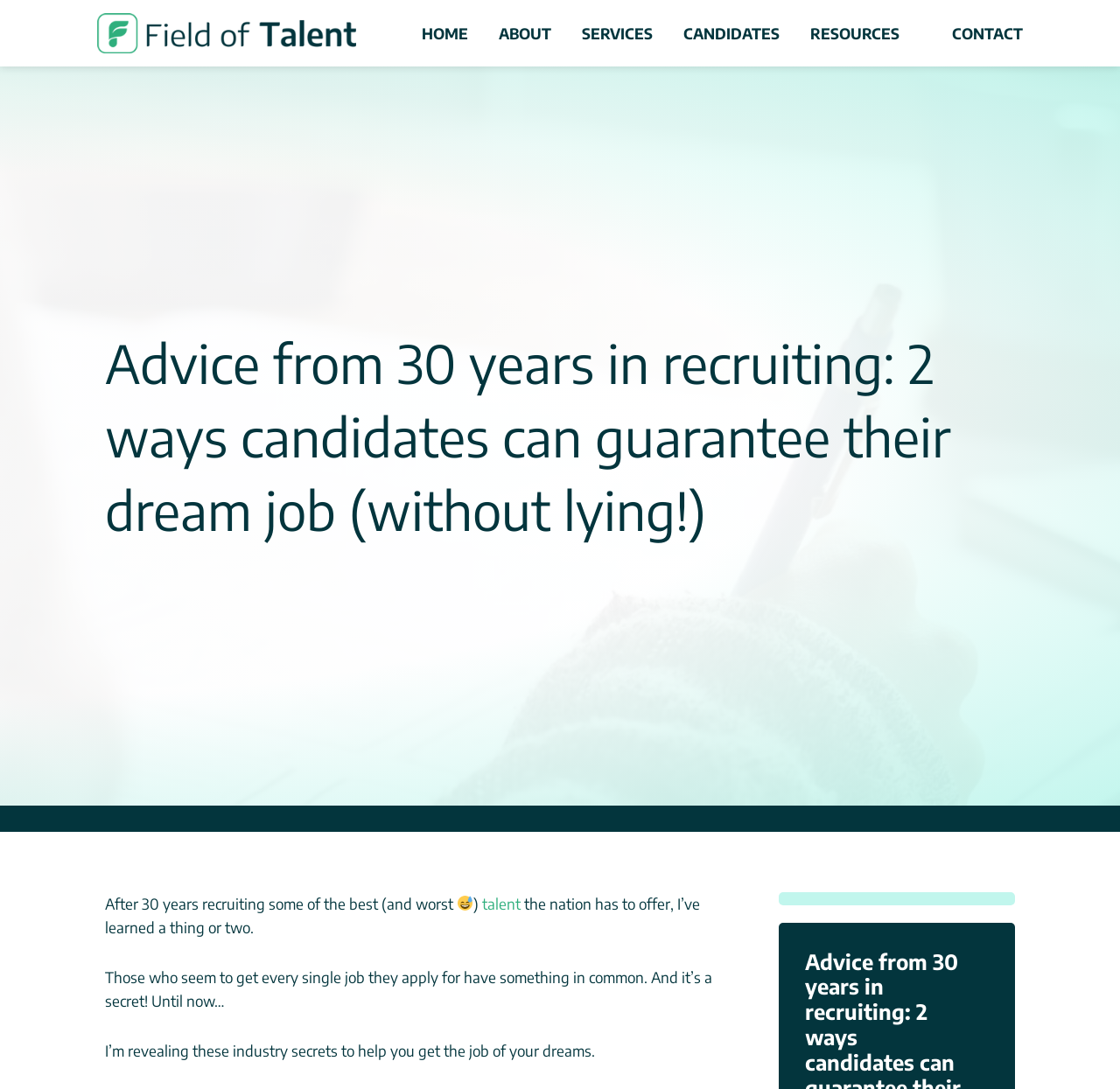Please determine the bounding box coordinates of the element to click on in order to accomplish the following task: "Click the HOME link". Ensure the coordinates are four float numbers ranging from 0 to 1, i.e., [left, top, right, bottom].

[0.377, 0.019, 0.418, 0.043]